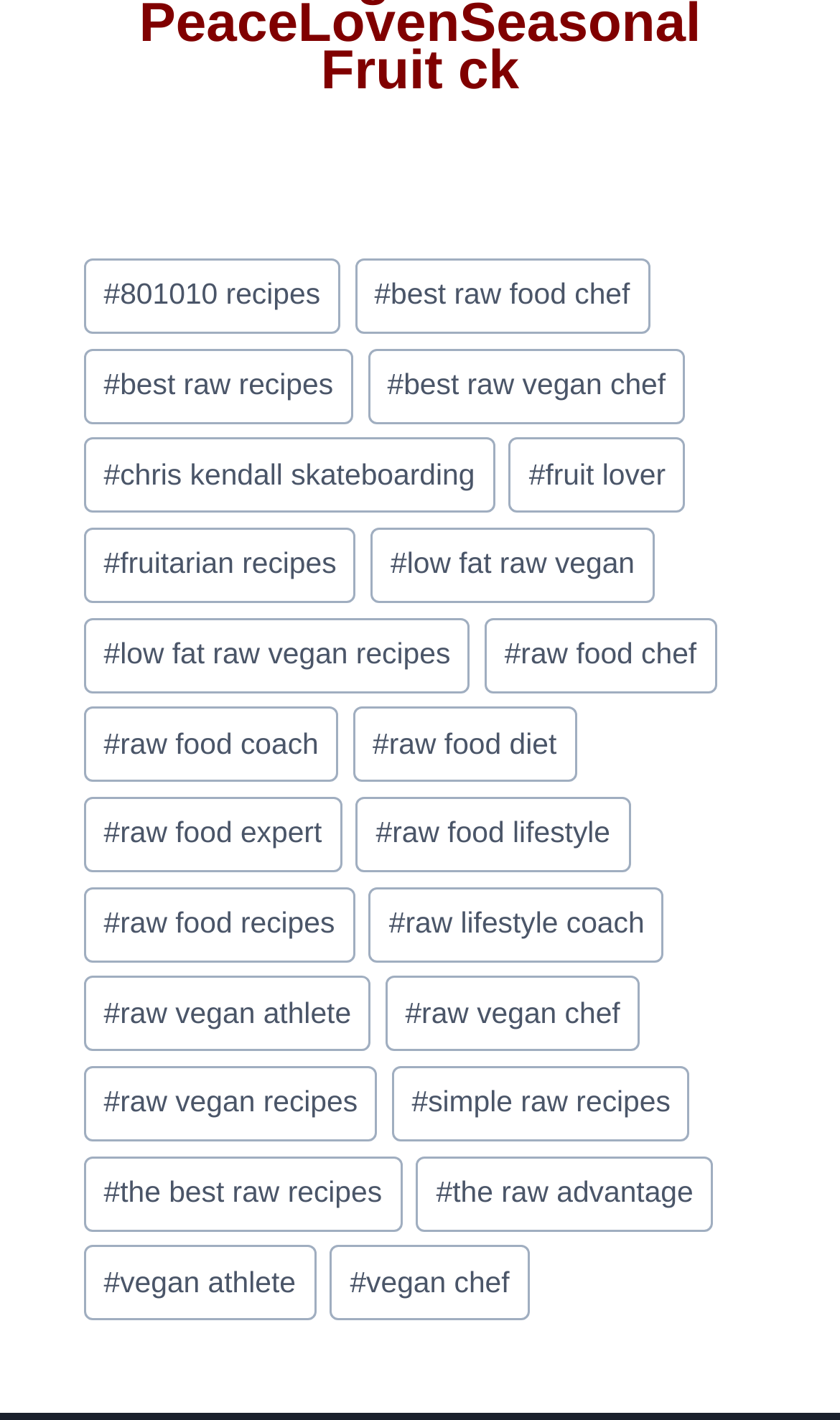Locate the bounding box coordinates of the area to click to fulfill this instruction: "Check out the '#raw food recipes' link". The bounding box should be presented as four float numbers between 0 and 1, in the order [left, top, right, bottom].

[0.1, 0.624, 0.422, 0.677]